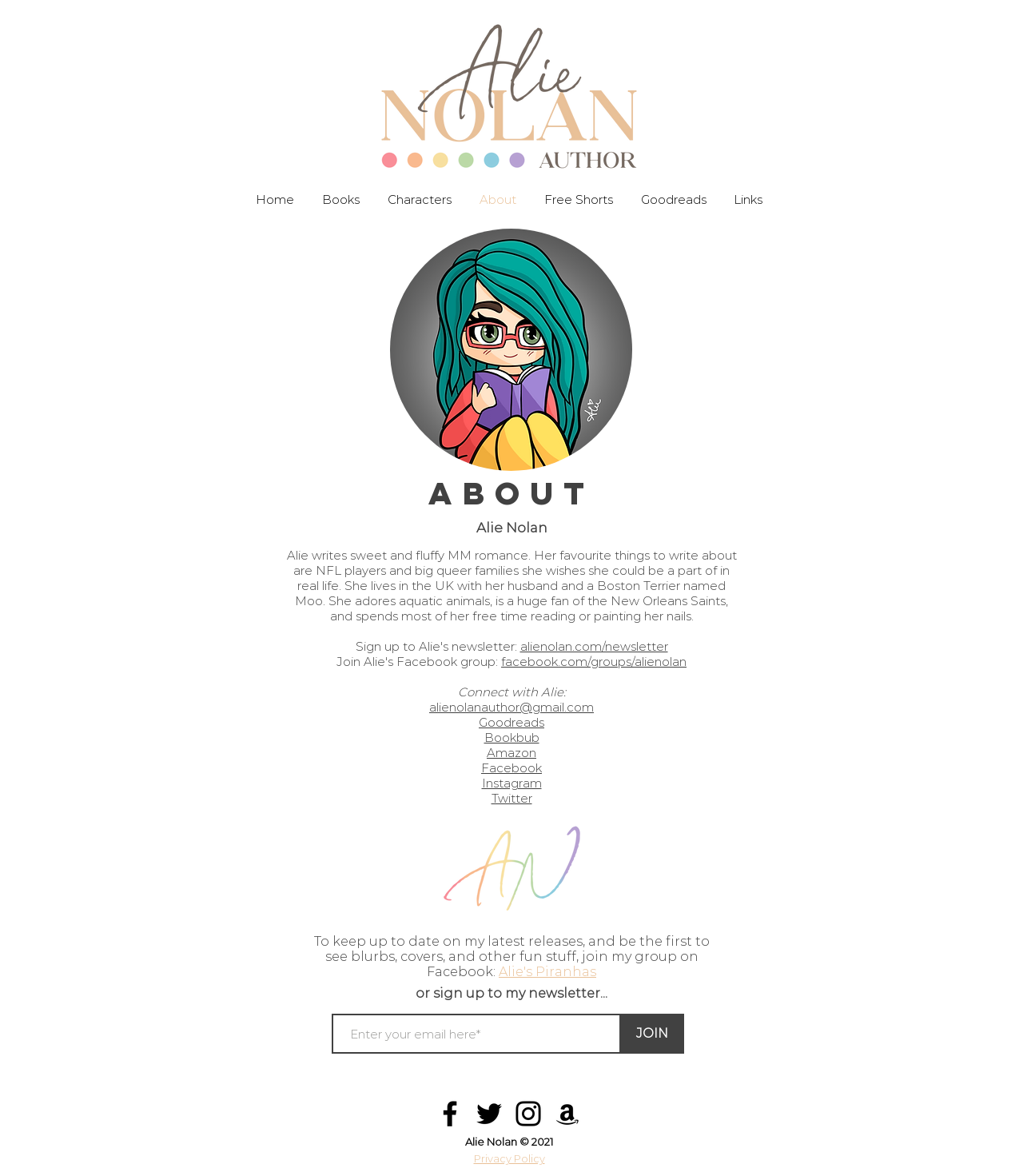Give an in-depth explanation of the webpage layout and content.

This webpage is about Alie Nolan, an author of sweet and fluffy MM romance novels. At the top left corner, there is a logo image of "AN_logo.png". Below the logo, there is a navigation menu with links to "Home", "Books", "Characters", "About", "Free Shorts", "Goodreads", and "Links". 

The main content of the page is divided into two sections. The first section has a heading "About" and a subheading "Alie Nolan". Below the headings, there is a paragraph describing Alie's writing style and personal life. 

To the right of the paragraph, there are links to Alie's newsletter, Facebook group, and email address. Below these links, there is a section titled "Connect with Alie:" with links to various social media platforms, including Facebook, Goodreads, Bookbub, Amazon, Instagram, and Twitter.

On the left side of the page, there is an image "CHIBIfinal.png". At the bottom of the page, there is a section encouraging visitors to join Alie's Facebook group or sign up for her newsletter. There is a button "JOIN" and a textbox to enter an email address. 

Below this section, there is a social bar with links to Facebook, Twitter, Instagram, and Amazon, each represented by a black icon. At the very bottom of the page, there is a copyright notice "Alie Nolan © 2021" and a link to the "Privacy Policy".